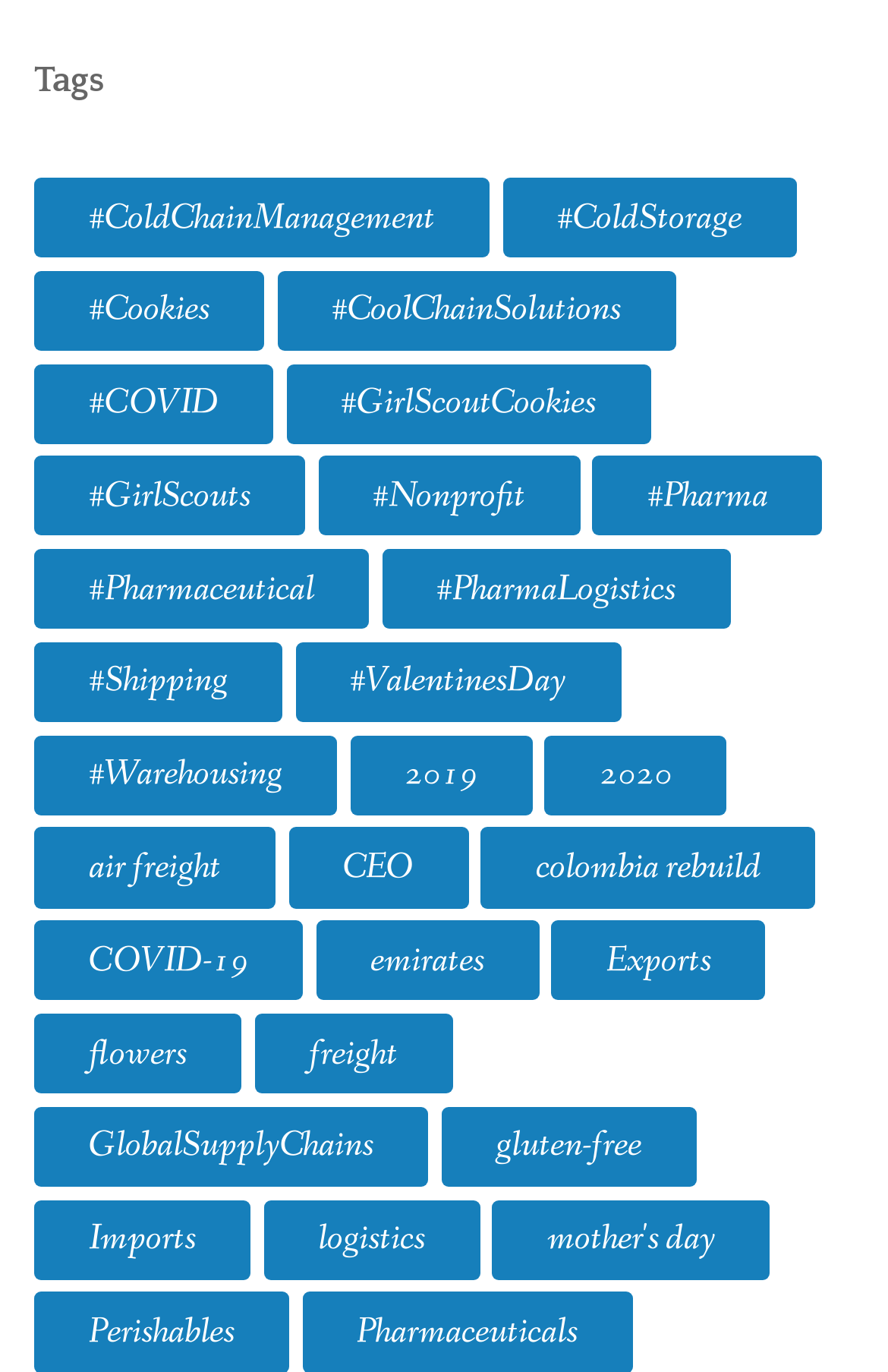How many items are related to 'Pharma'?
Utilize the information in the image to give a detailed answer to the question.

There are 2 items related to 'Pharma' because the link '#Pharma (2 items)' has a count of 2 items.